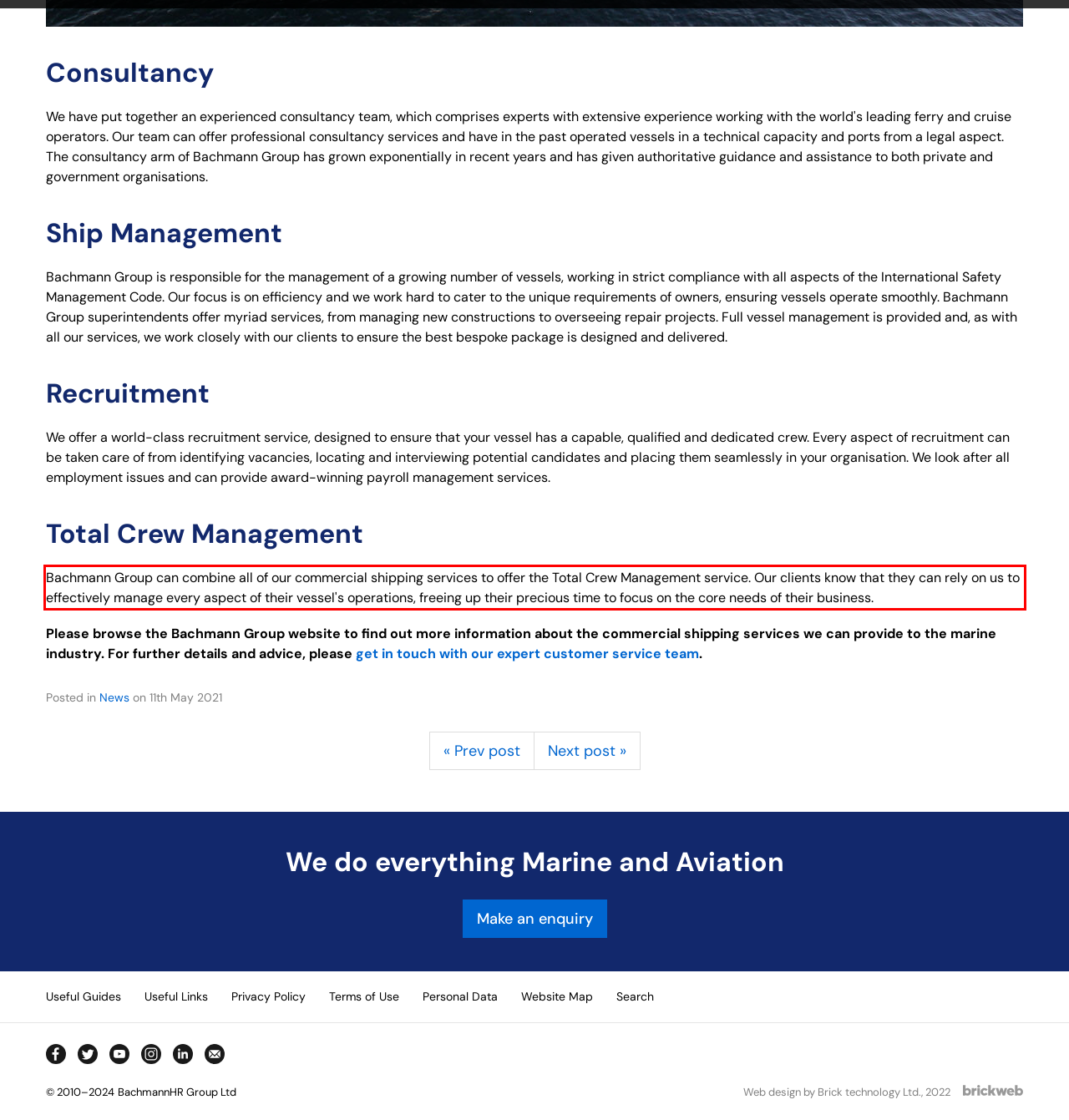You have a screenshot of a webpage with a red bounding box. Identify and extract the text content located inside the red bounding box.

Bachmann Group can combine all of our commercial shipping services to offer the Total Crew Management service. Our clients know that they can rely on us to effectively manage every aspect of their vessel's operations, freeing up their precious time to focus on the core needs of their business.